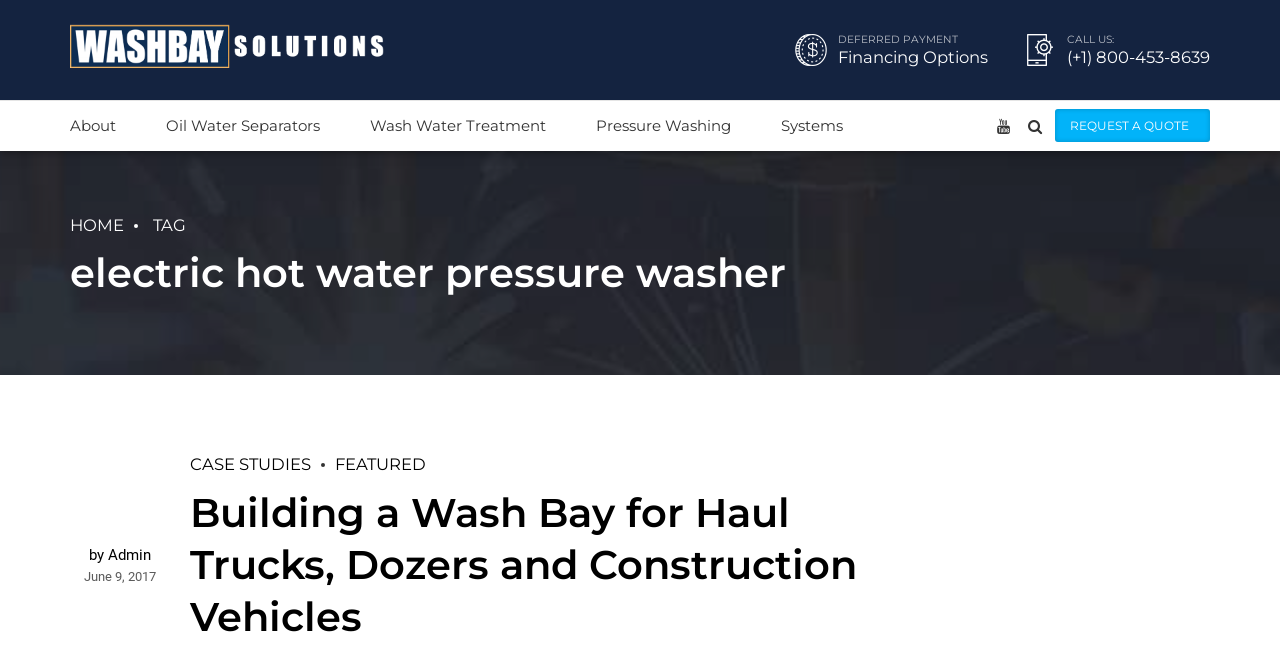Determine the bounding box coordinates for the clickable element to execute this instruction: "Read the article 'ACES 2021 Online session: How to ensure a welcoming lexicon and inclusive storytelling'". Provide the coordinates as four float numbers between 0 and 1, i.e., [left, top, right, bottom].

None